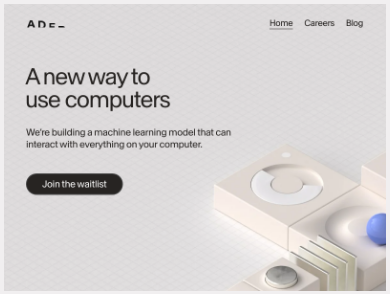Refer to the image and offer a detailed explanation in response to the question: What design elements are used on the webpage?

The webpage design features minimalist elements, including light colors and geometric shapes, which enhance the sleek and futuristic appearance of the webpage.